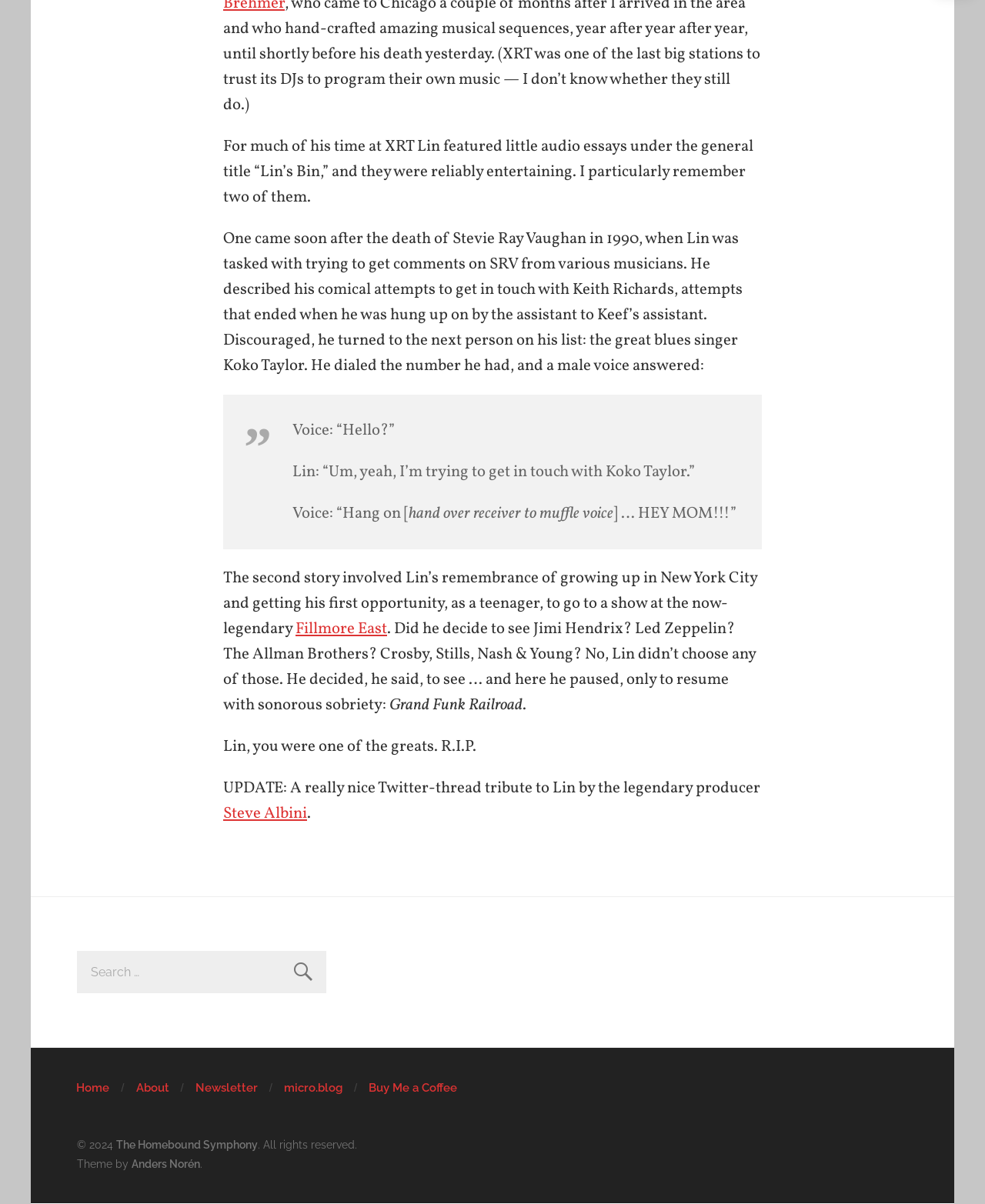Respond with a single word or phrase:
What is the name of the band Lin chose to see at the Fillmore East?

Grand Funk Railroad